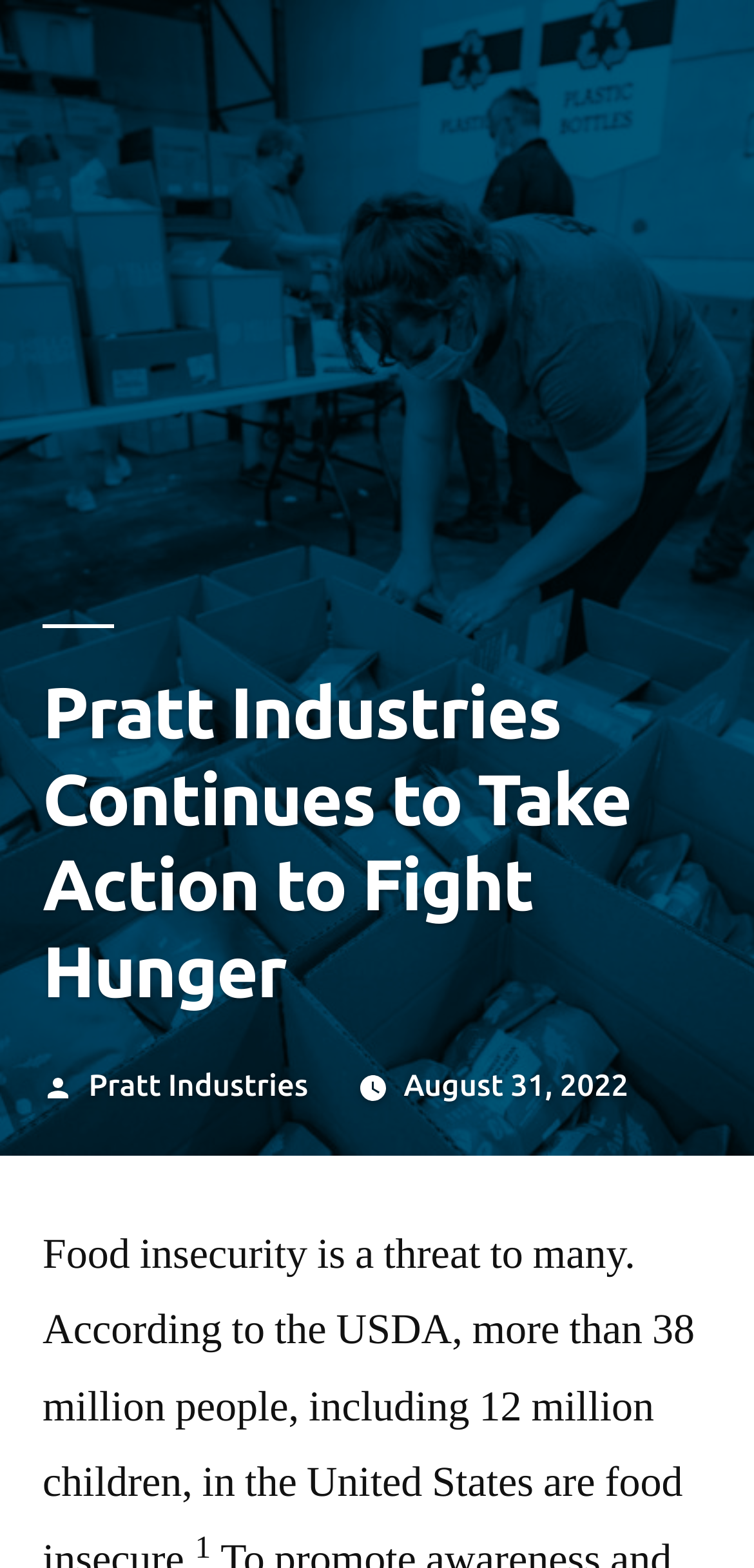What is the text of the webpage's headline?

Pratt Industries Continues to Take Action to Fight Hunger